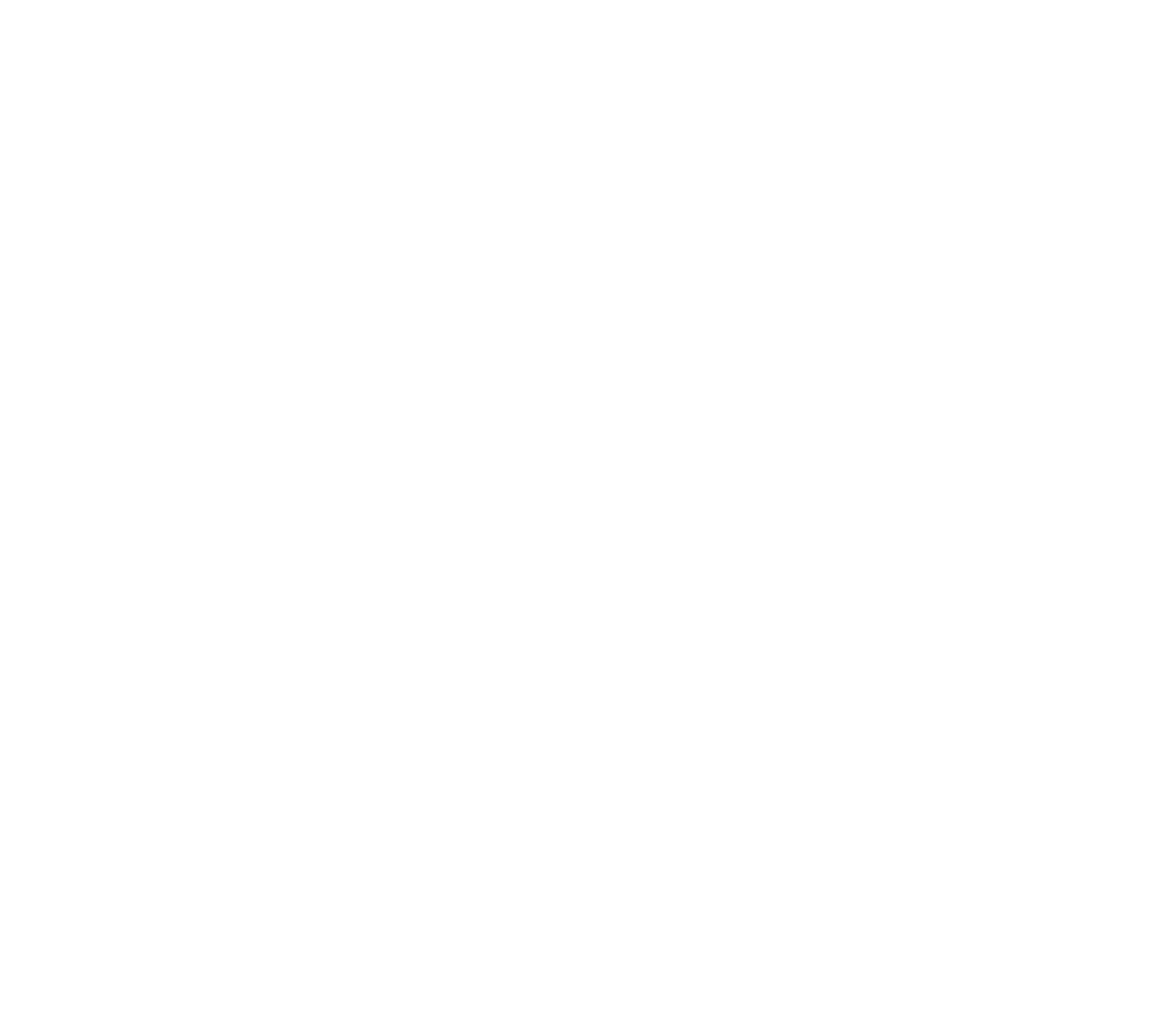Give a one-word or one-phrase response to the question:
What type of content is available in the 'KNOWLEDGE BASE' section?

Documentation and Help Center